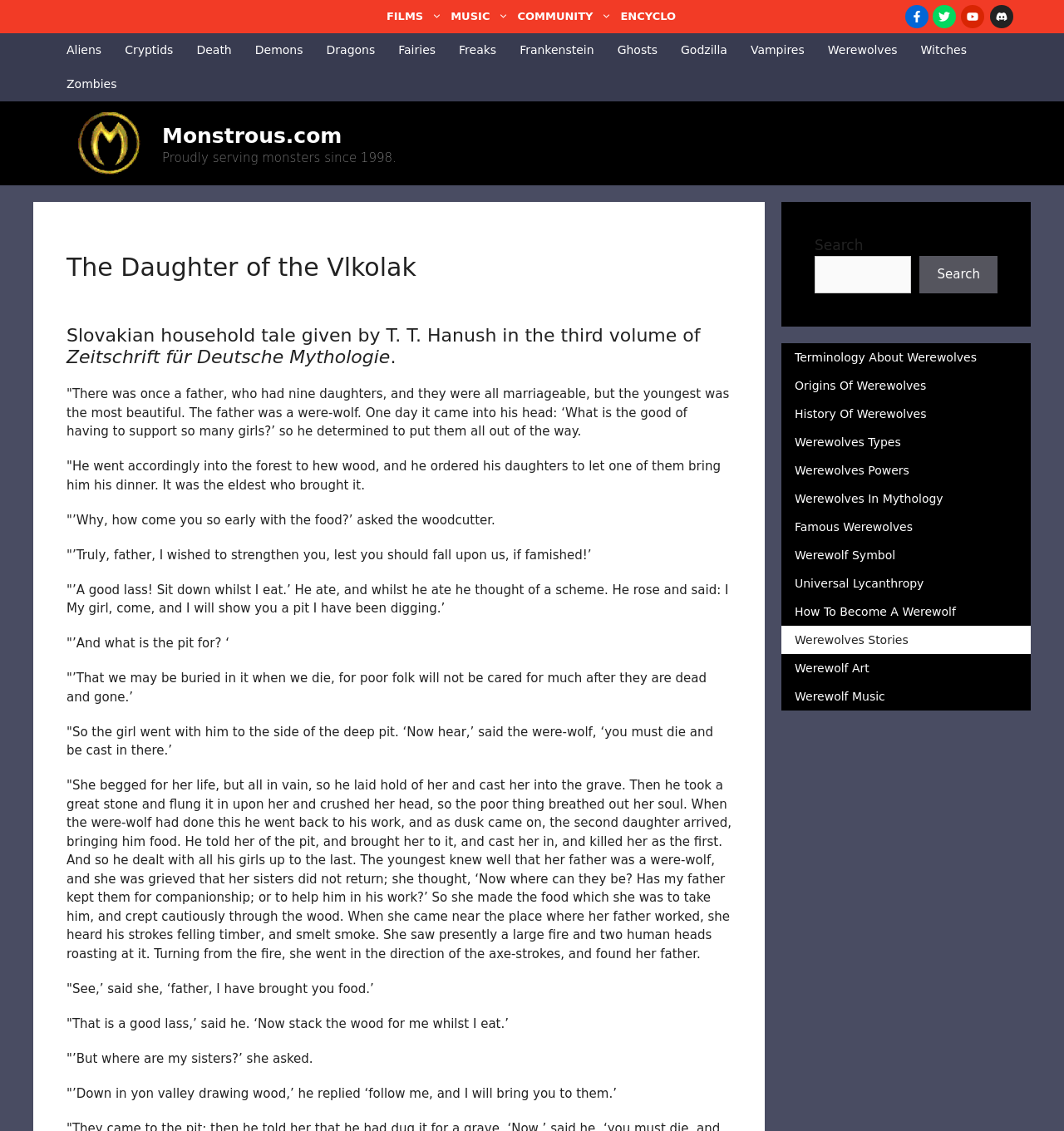What is the purpose of the search box on this webpage?
Using the visual information from the image, give a one-word or short-phrase answer.

To search the website